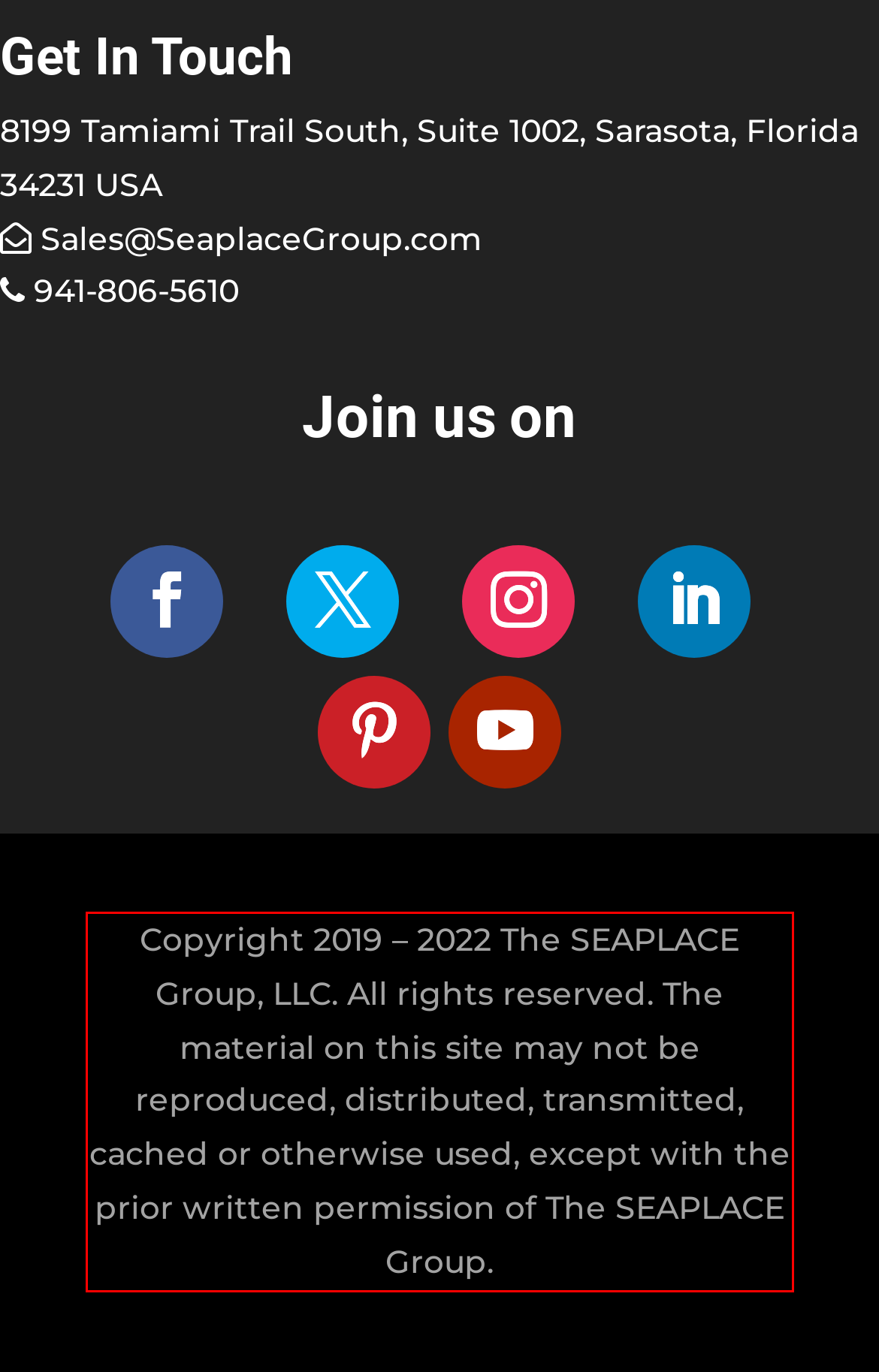Examine the webpage screenshot, find the red bounding box, and extract the text content within this marked area.

Copyright 2019 – 2022 The SEAPLACE Group, LLC. All rights reserved. The material on this site may not be reproduced, distributed, transmitted, cached or otherwise used, except with the prior written permission of The SEAPLACE Group.